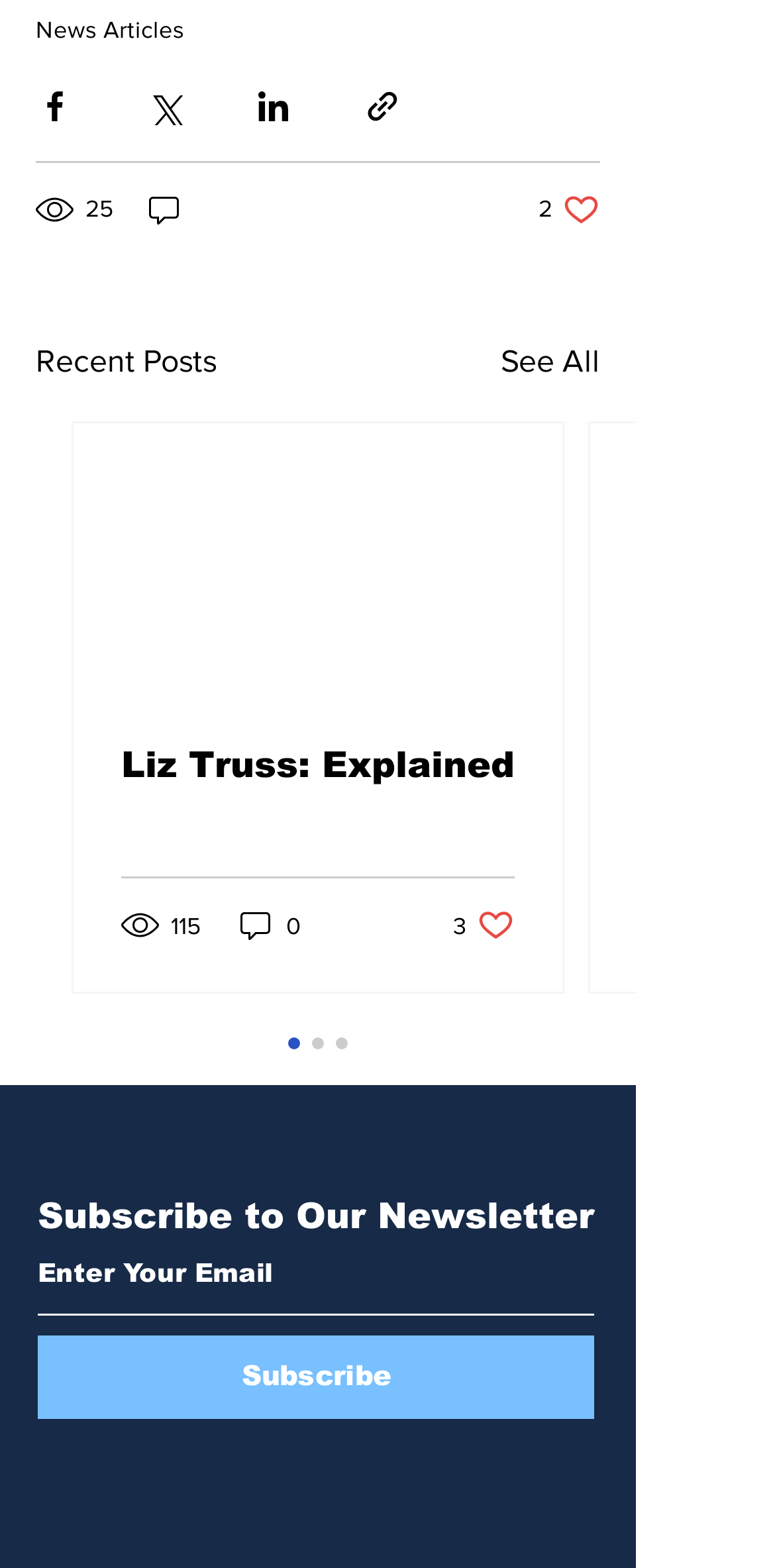Please find and report the bounding box coordinates of the element to click in order to perform the following action: "Share via Facebook". The coordinates should be expressed as four float numbers between 0 and 1, in the format [left, top, right, bottom].

[0.046, 0.055, 0.095, 0.079]